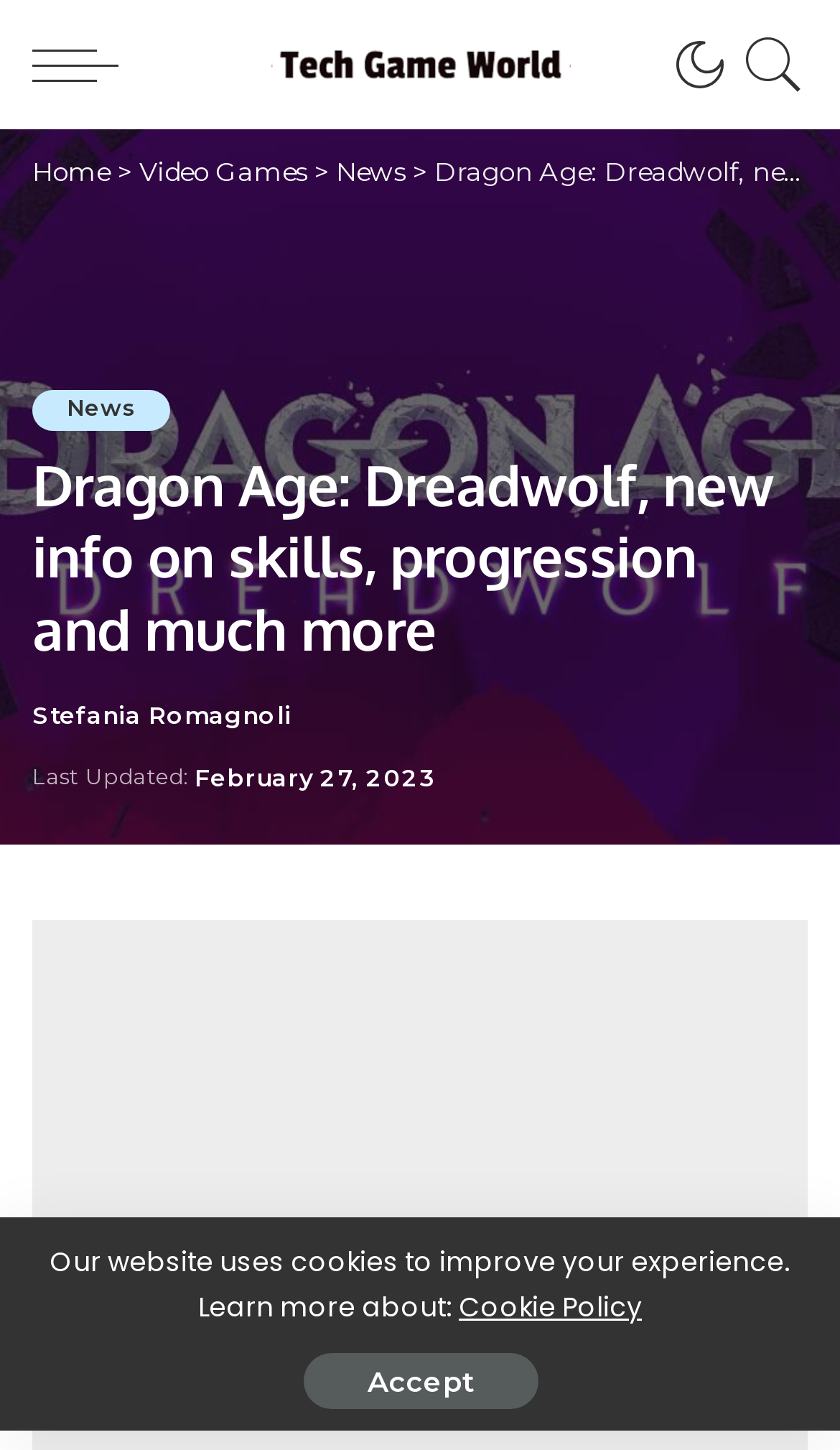Using the given element description, provide the bounding box coordinates (top-left x, top-left y, bottom-right x, bottom-right y) for the corresponding UI element in the screenshot: Cookie Policy

[0.546, 0.888, 0.764, 0.913]